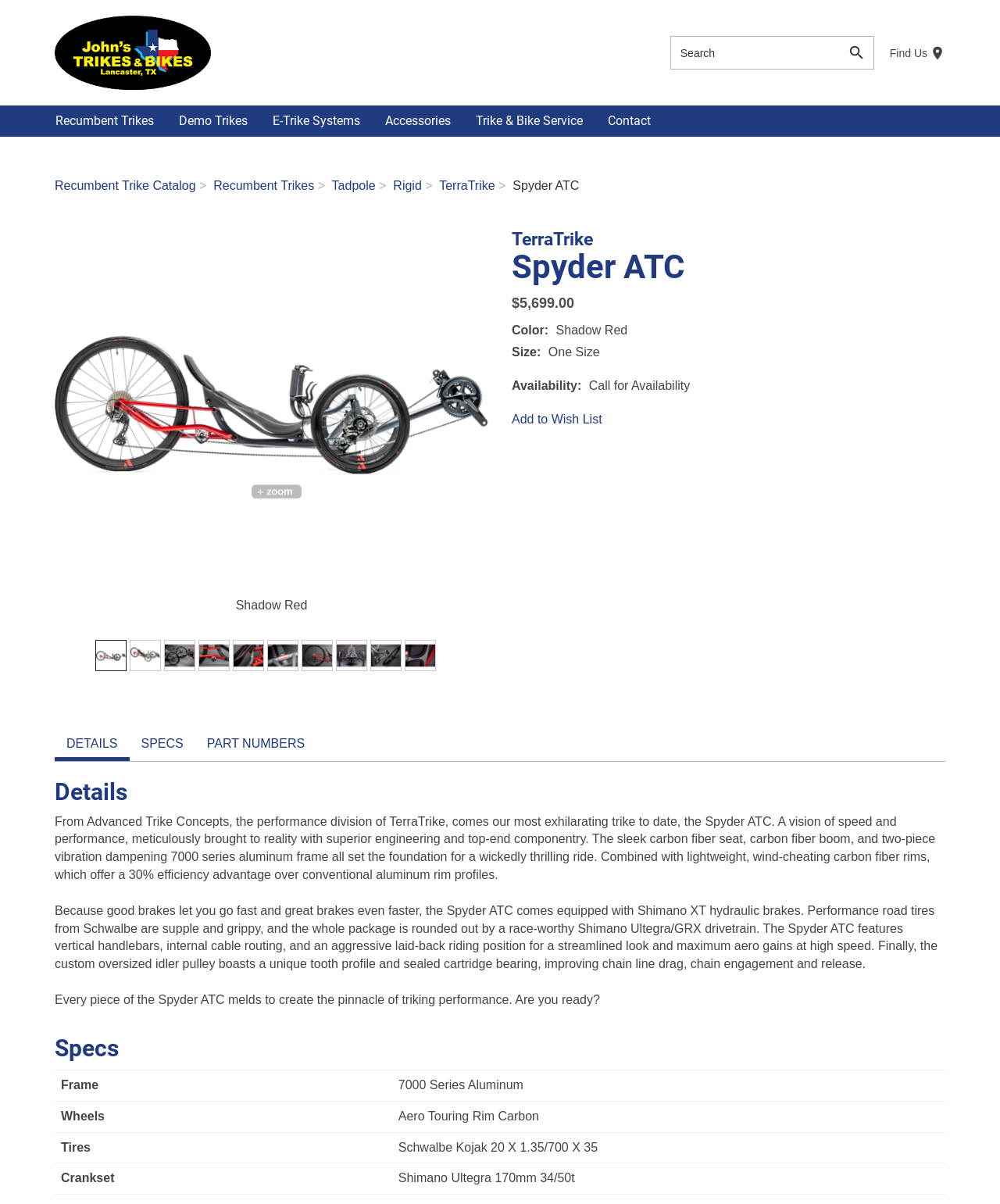Find the main header of the webpage and produce its text content.

TerraTrike
Spyder ATC